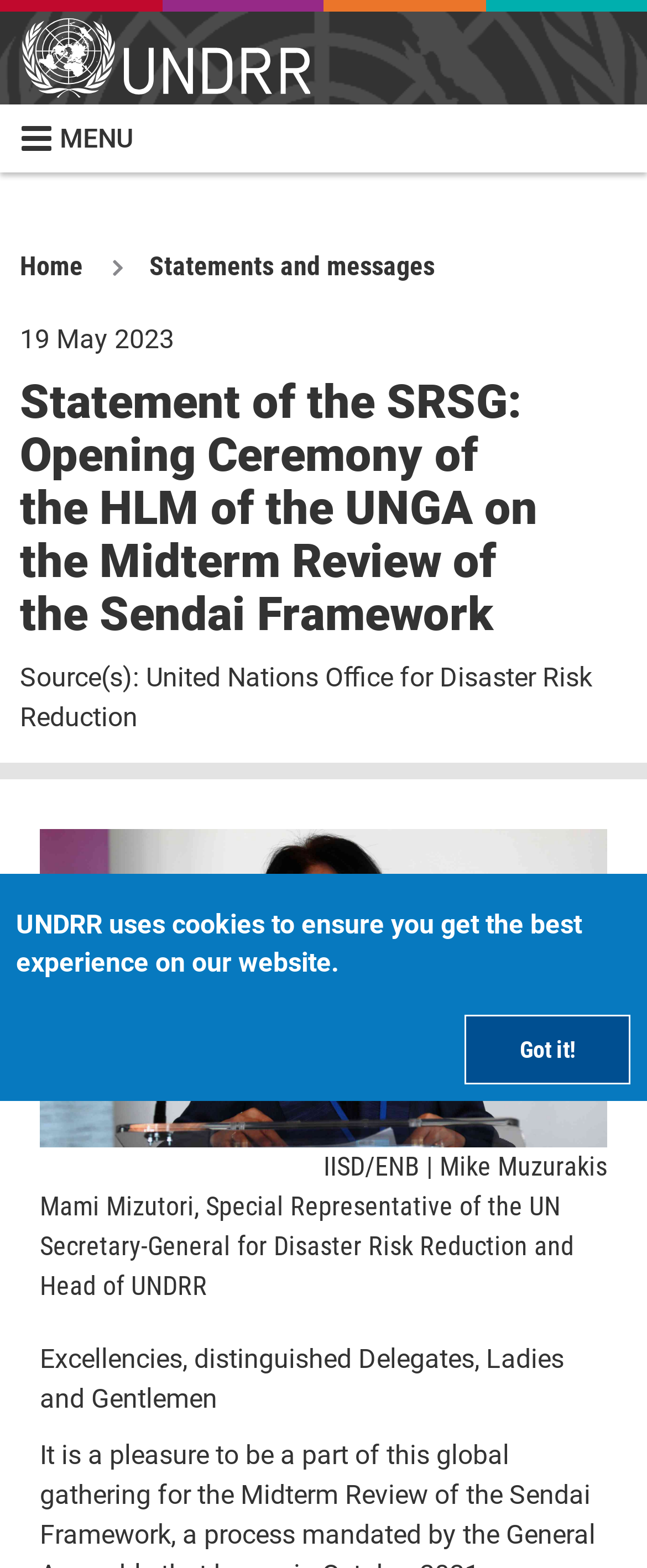Please provide a one-word or short phrase answer to the question:
What is the purpose of the alert dialog?

Cookie notification